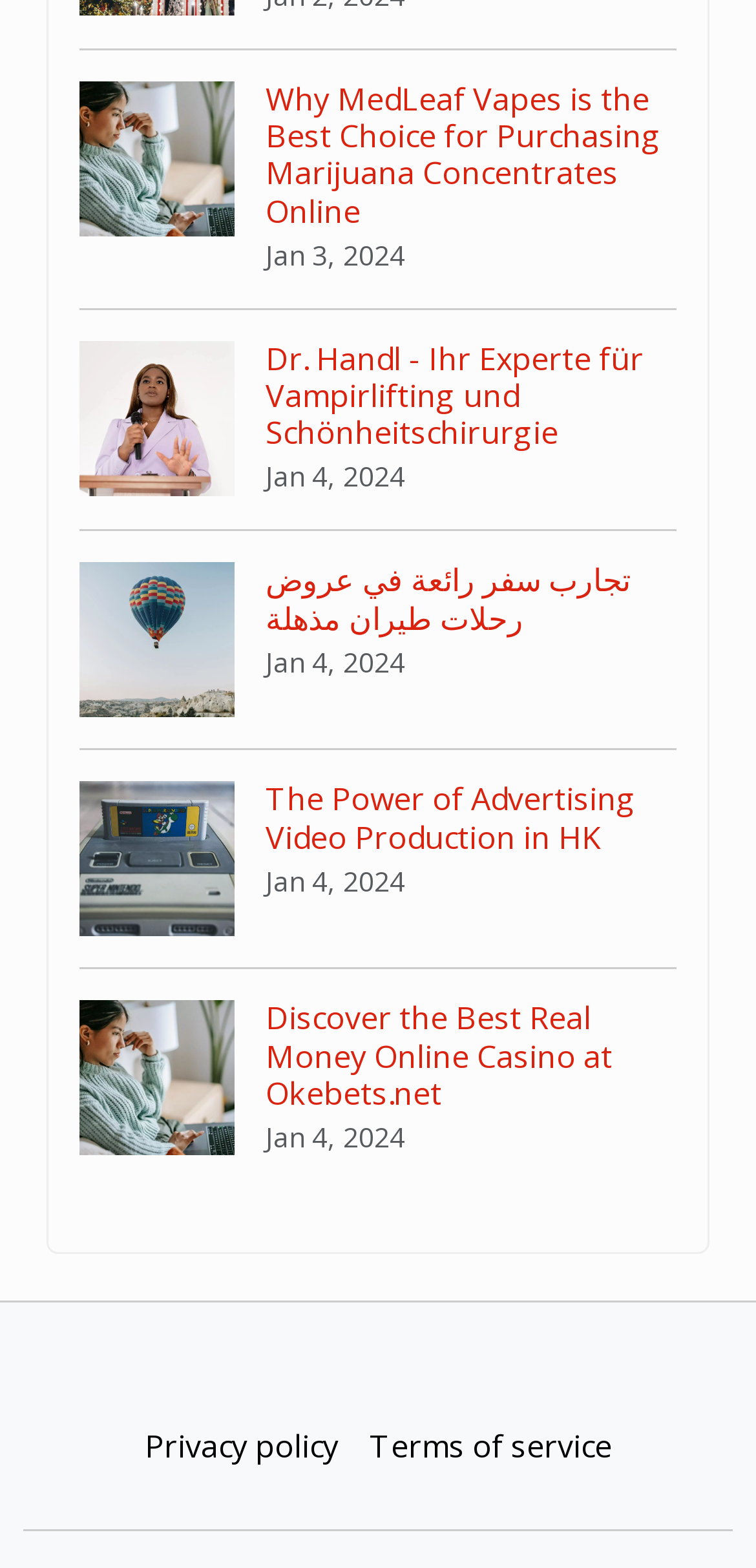Please give a one-word or short phrase response to the following question: 
How many headings are on the webpage?

5